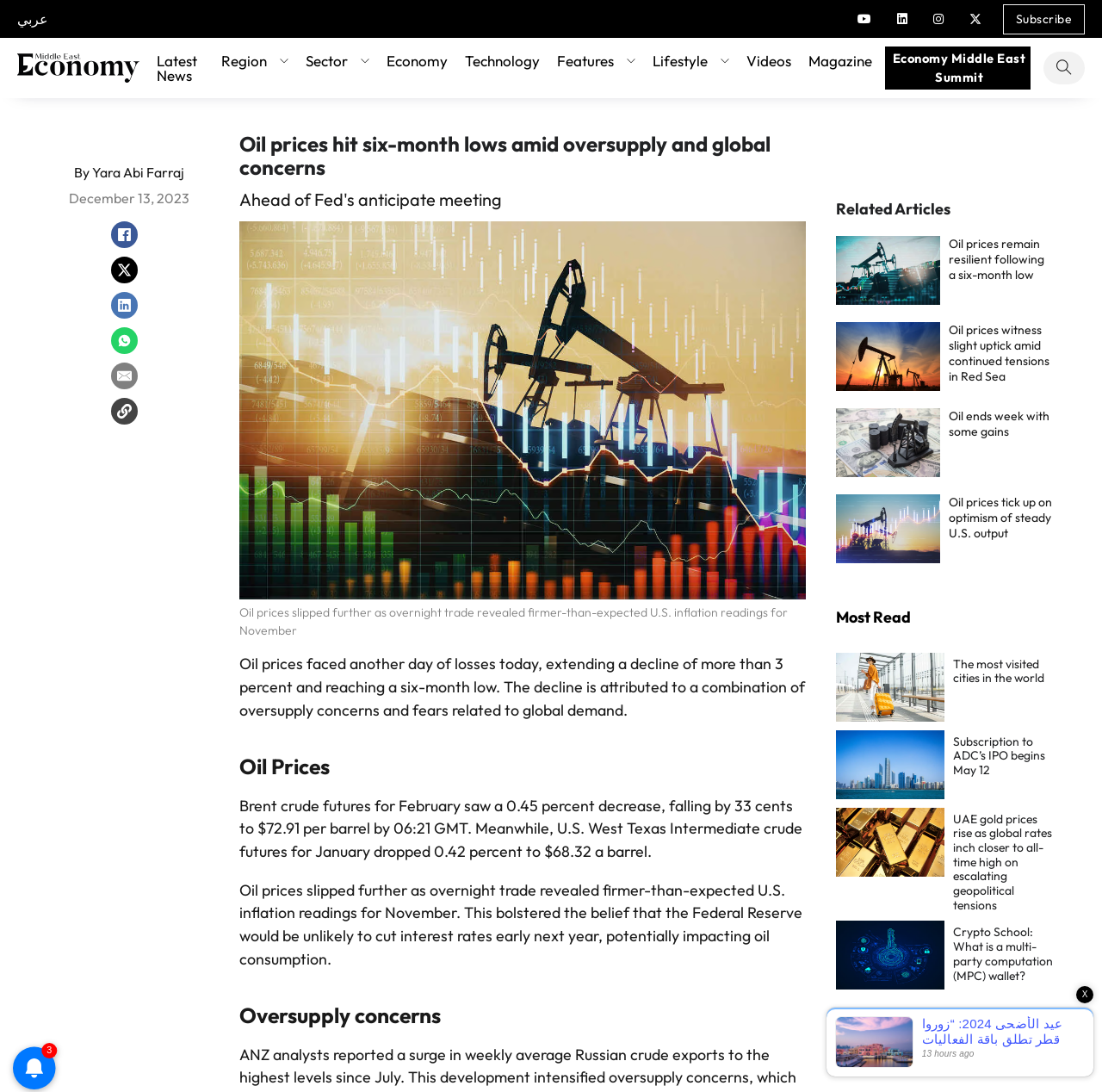Find the bounding box coordinates for the HTML element specified by: "aria-label="Copy URL"".

[0.101, 0.364, 0.125, 0.389]